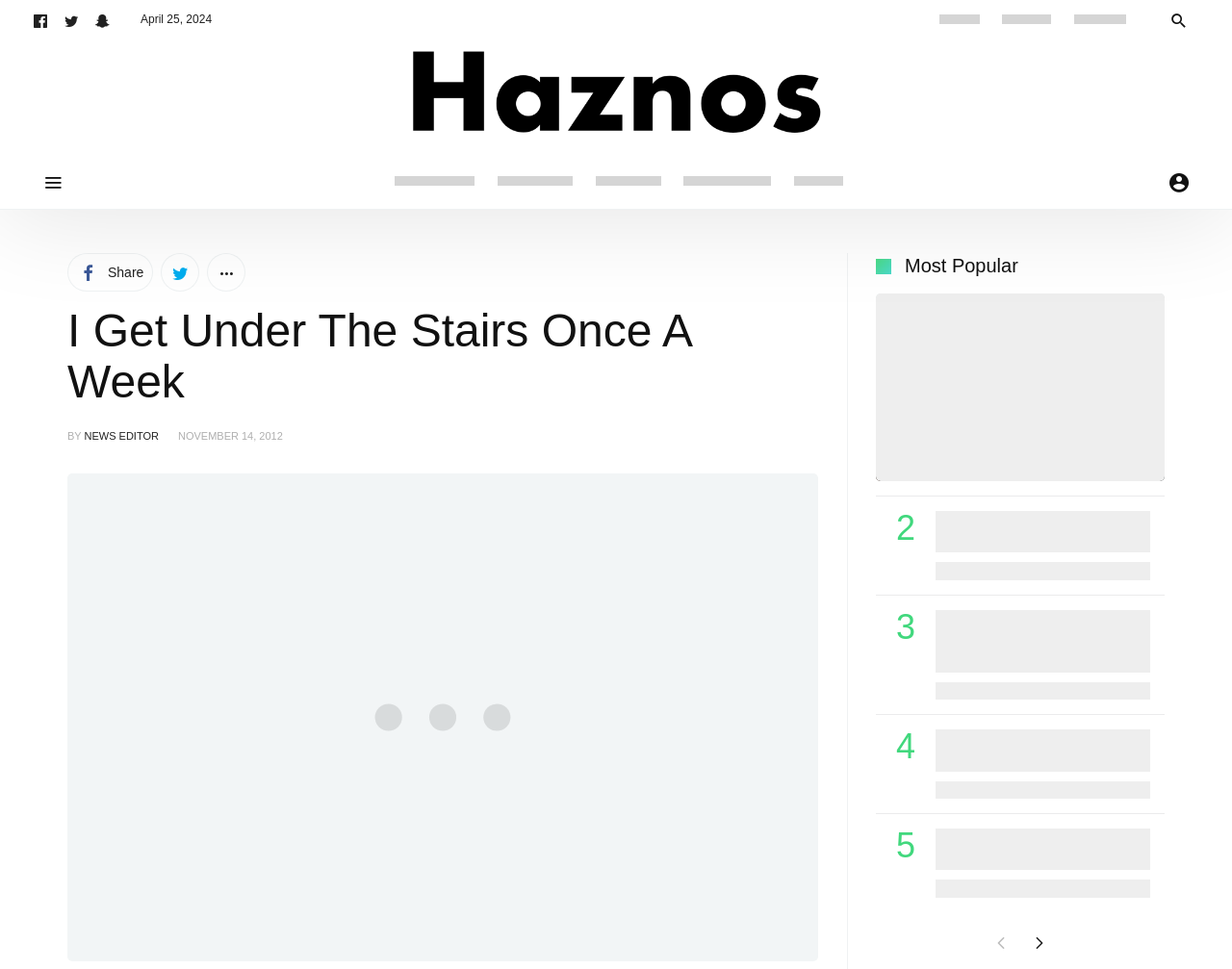What is the date of the article 'I Get Under The Stairs Once A Week'?
Please answer the question as detailed as possible.

I found the date by looking at the article with the heading 'I Get Under The Stairs Once A Week' and found the date 'NOVEMBER 14, 2012' next to the author 'NEWS EDITOR'.